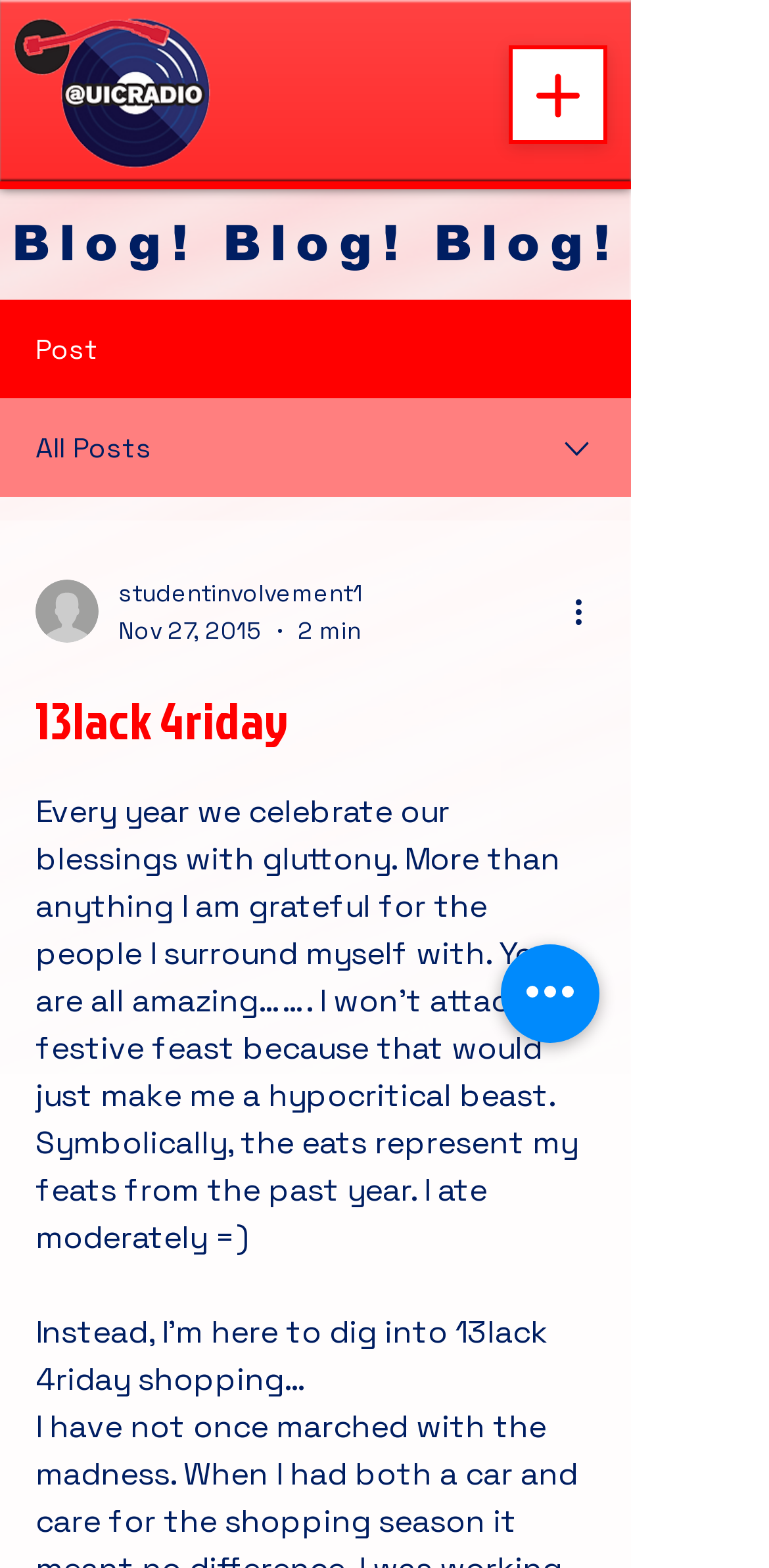How many buttons are on the webpage?
Analyze the image and deliver a detailed answer to the question.

There are three buttons on the webpage: 'Open navigation menu', 'More actions', and 'Quick actions'.